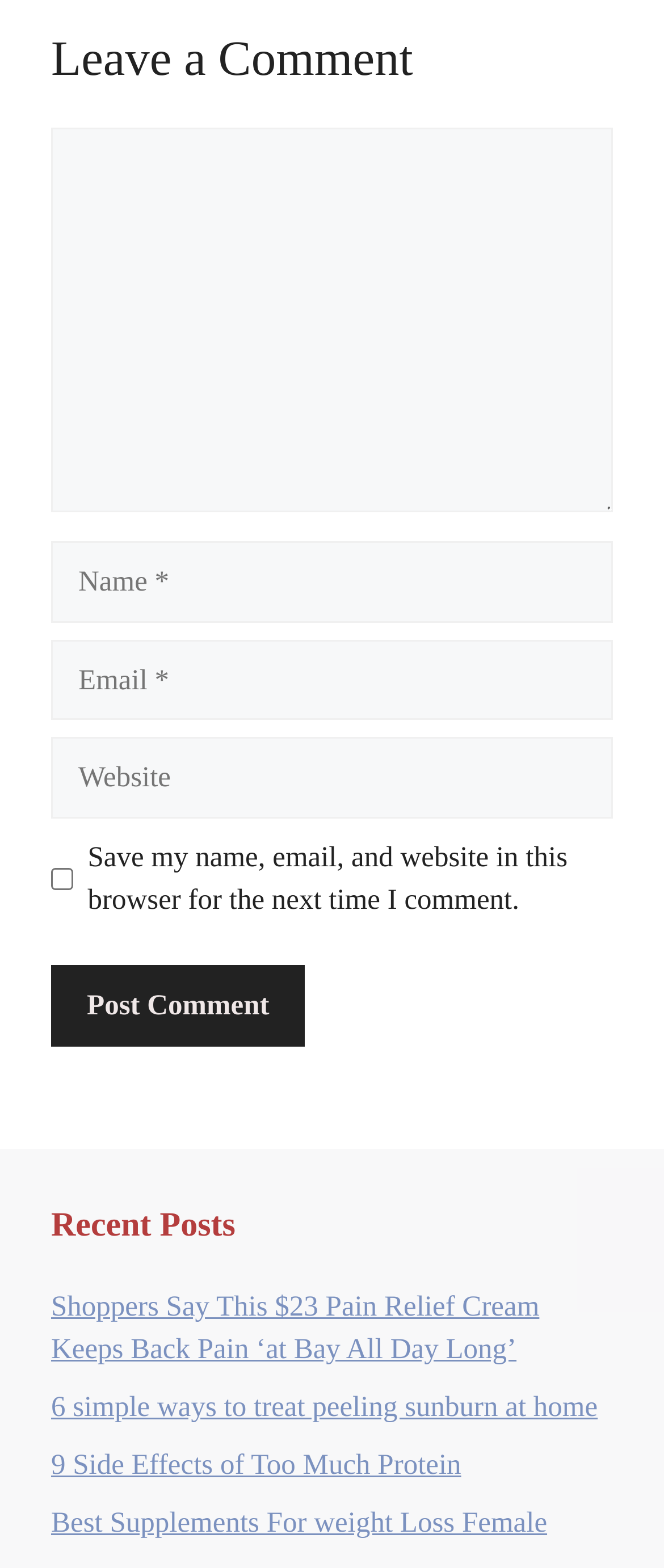How many textboxes are required?
Based on the screenshot, answer the question with a single word or phrase.

Three